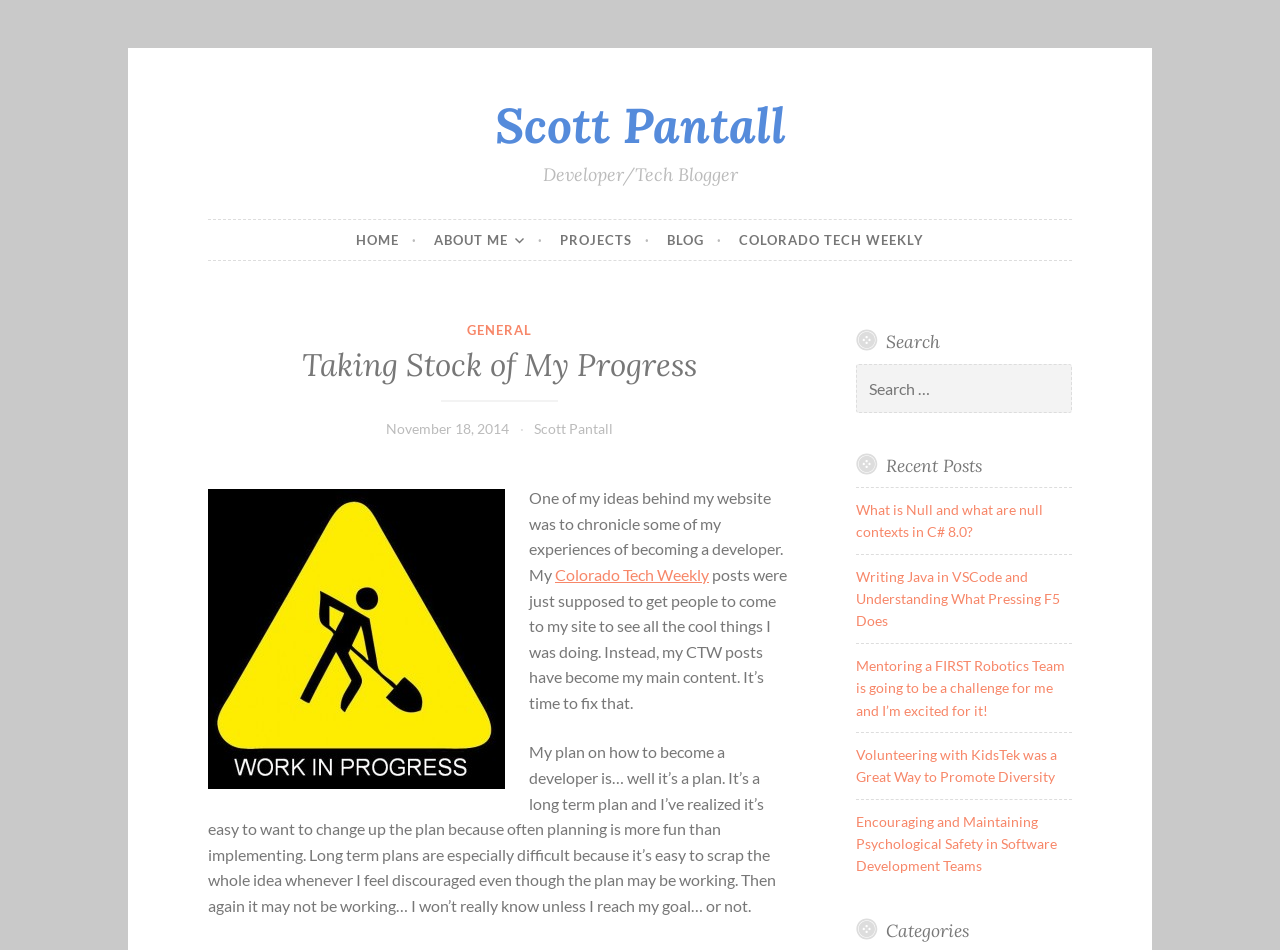Select the bounding box coordinates of the element I need to click to carry out the following instruction: "Read the synopsis of the book".

None